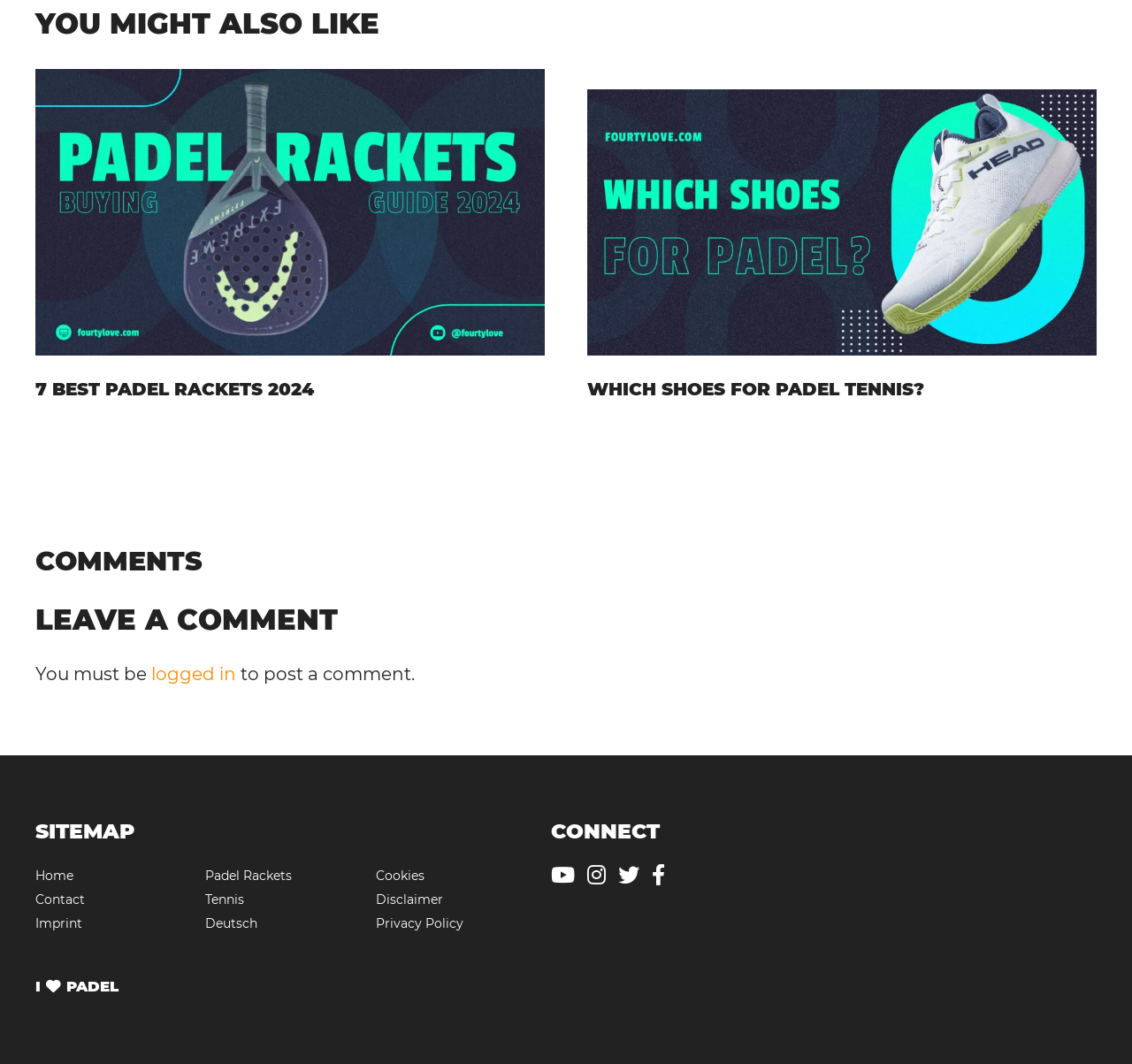Refer to the image and provide a thorough answer to this question:
What is the name of the website?

The webpage has a heading at the bottom which says 'I  PADEL', which suggests that the name of the website is 'I Love Padel'.